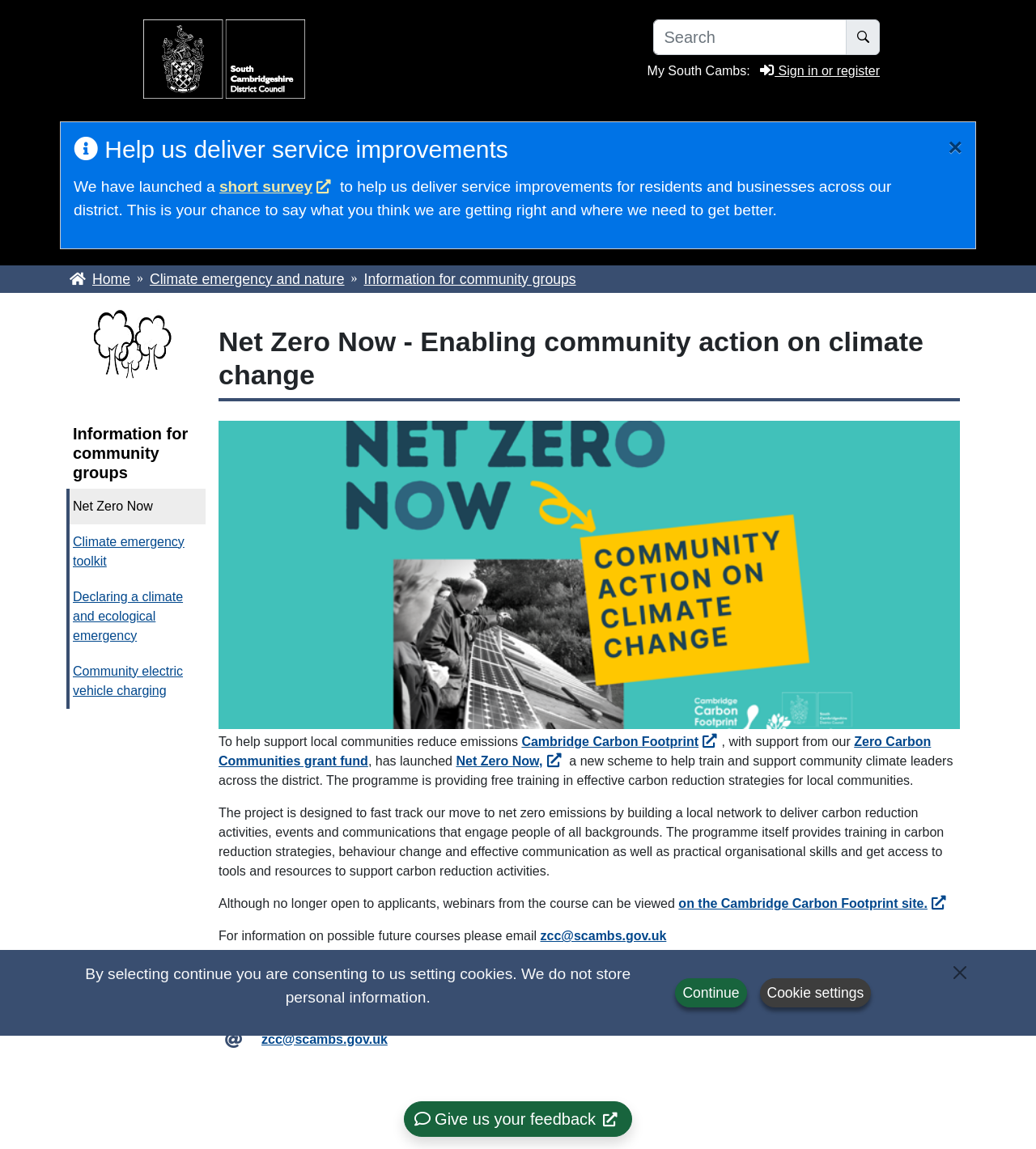Please identify the bounding box coordinates for the region that you need to click to follow this instruction: "Close the alert".

[0.915, 0.118, 0.929, 0.139]